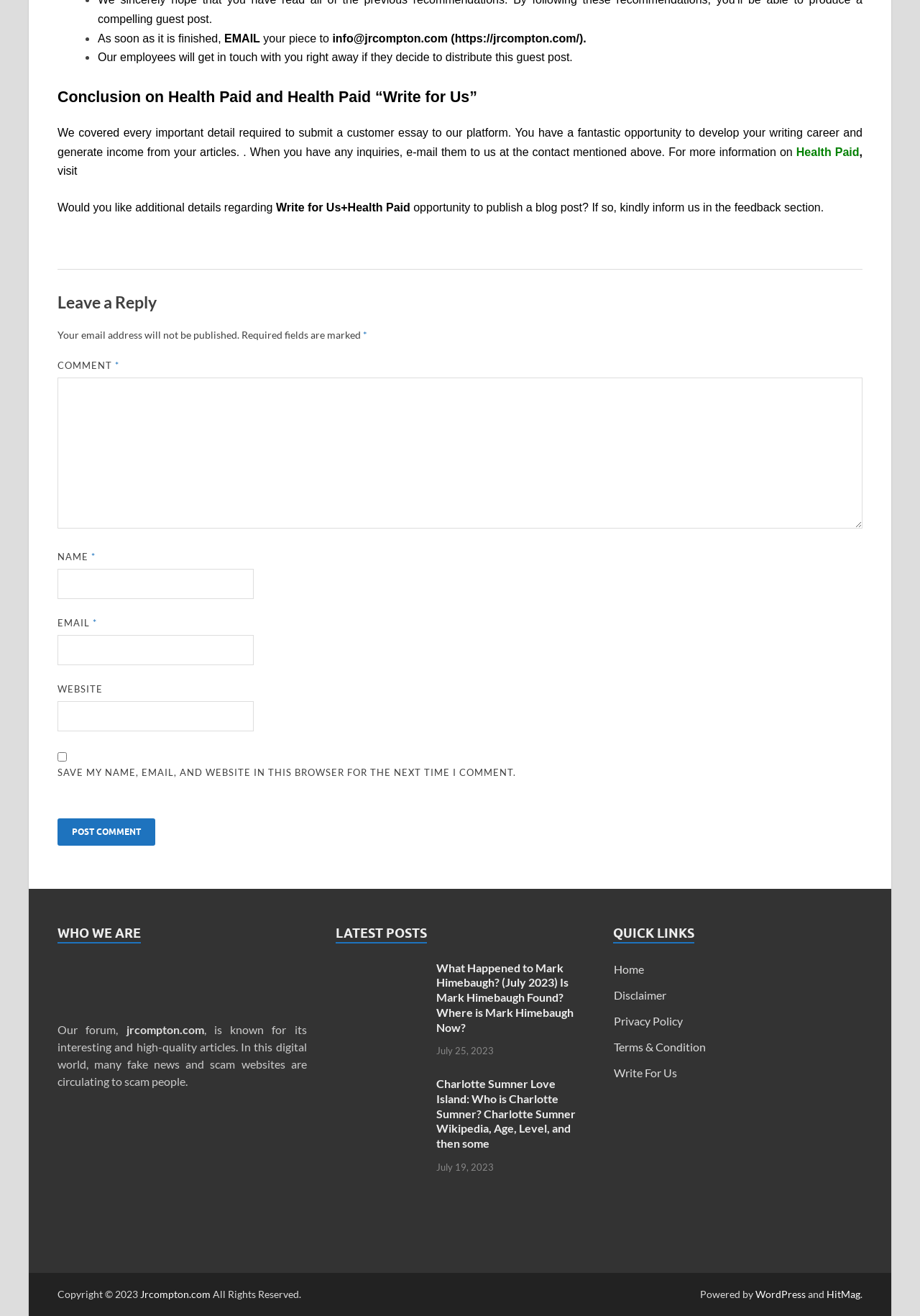Determine the bounding box coordinates of the section I need to click to execute the following instruction: "Post a new blog post". Provide the coordinates as four float numbers between 0 and 1, i.e., [left, top, right, bottom].

[0.062, 0.622, 0.169, 0.643]